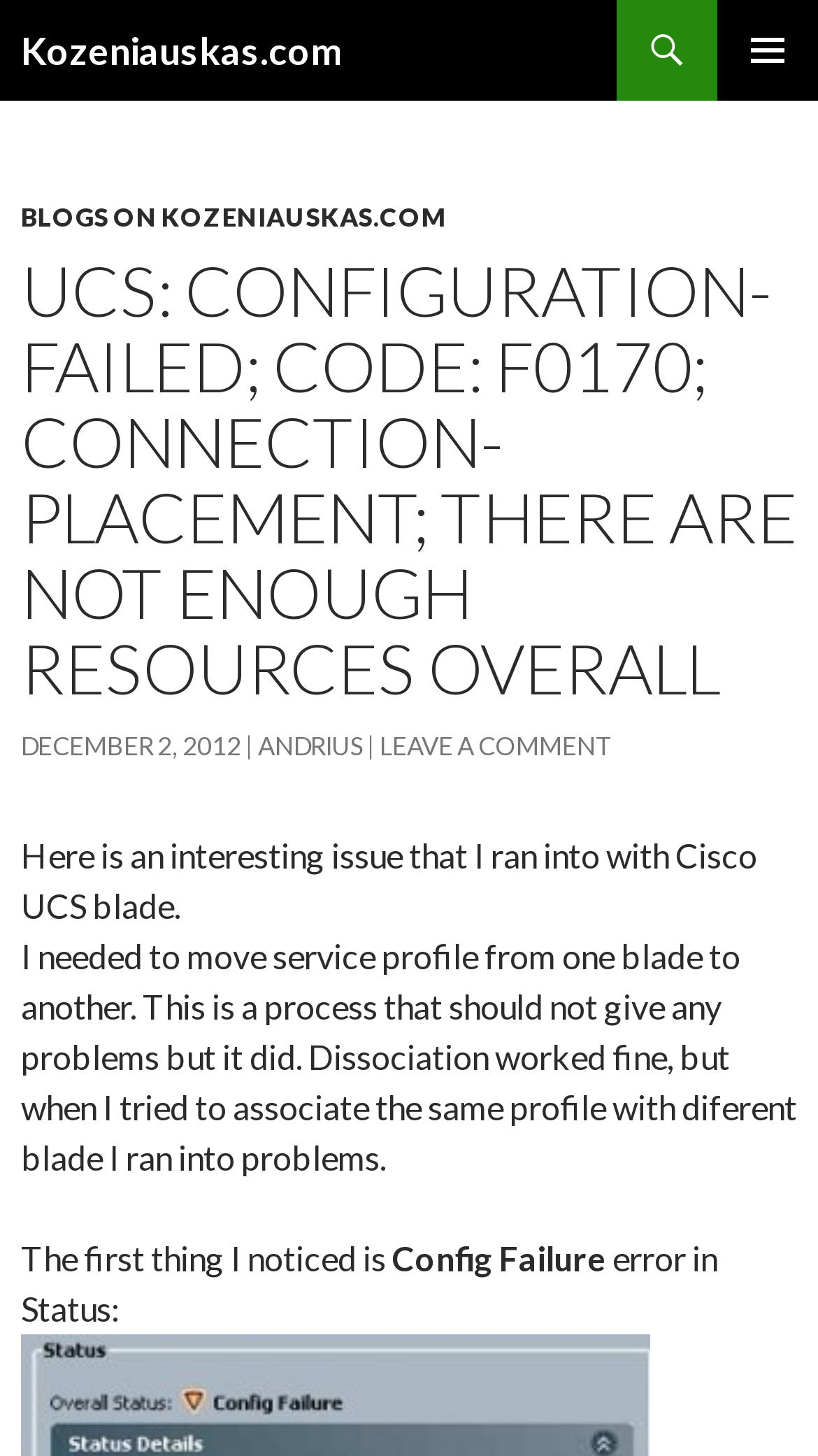With reference to the image, please provide a detailed answer to the following question: What is the date of the blog post?

The date of the blog post can be found by looking at the link 'DECEMBER 2, 2012' which is located below the heading 'UCS: CONFIGURATION-FAILED; CODE: F0170; CONNECTION-PLACEMENT; THERE ARE NOT ENOUGH RESOURCES OVERALL'.